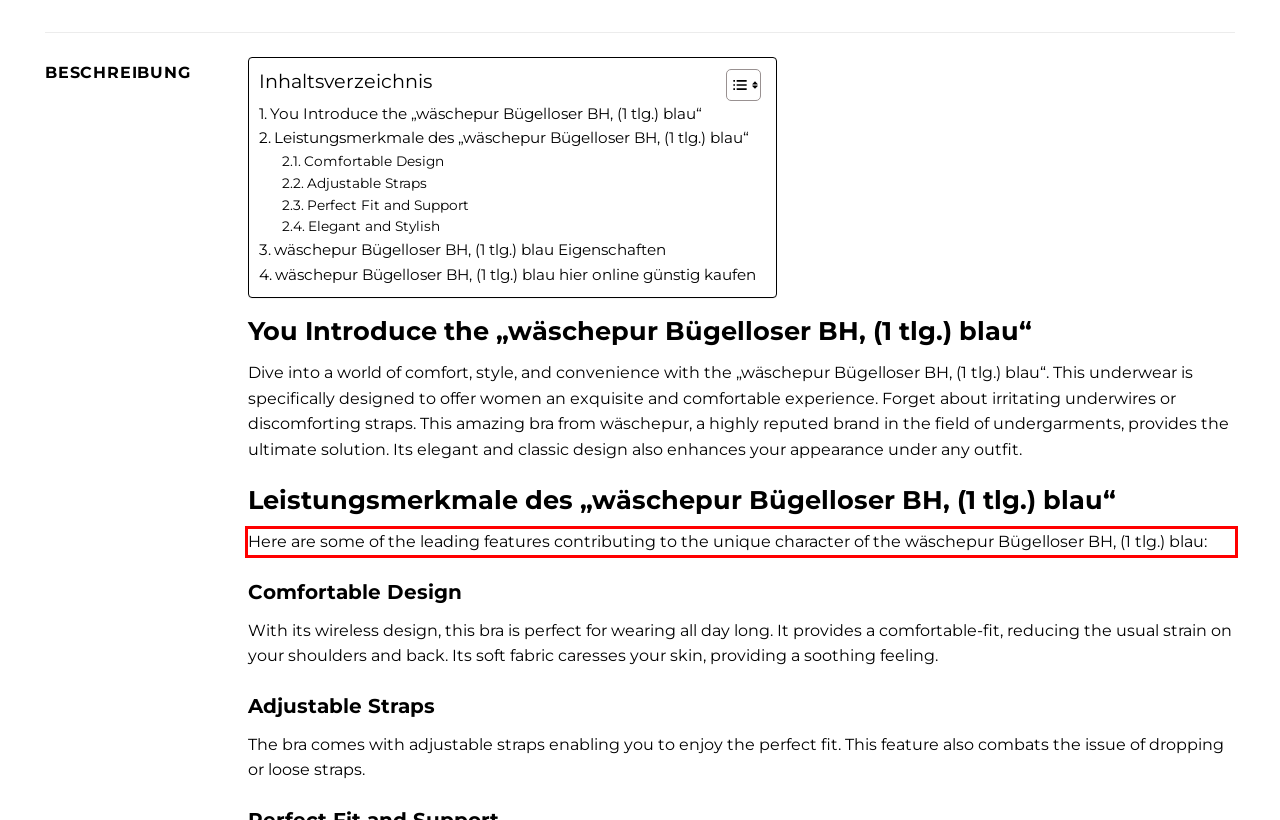Look at the webpage screenshot and recognize the text inside the red bounding box.

Here are some of the leading features contributing to the unique character of the wäschepur Bügelloser BH, (1 tlg.) blau: